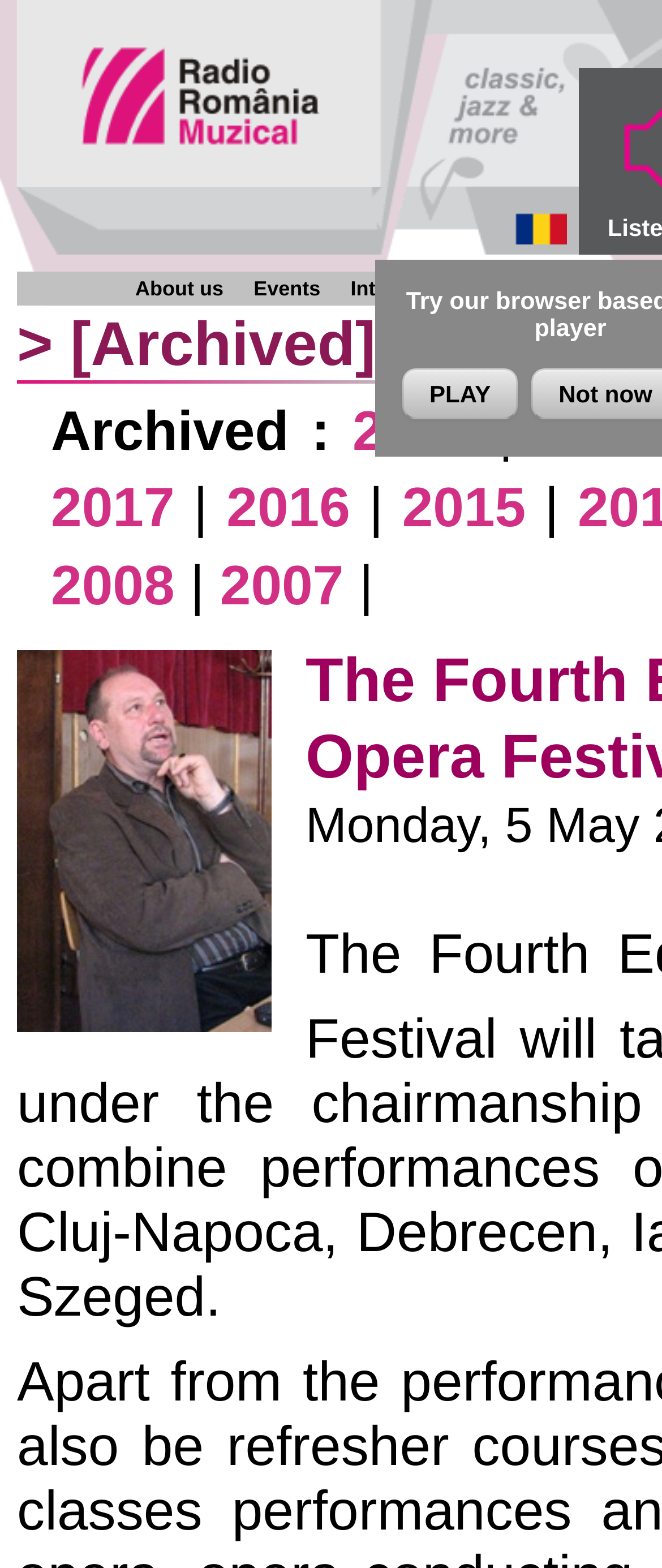Answer the question using only one word or a concise phrase: What is the city mentioned in the webpage?

Szeged